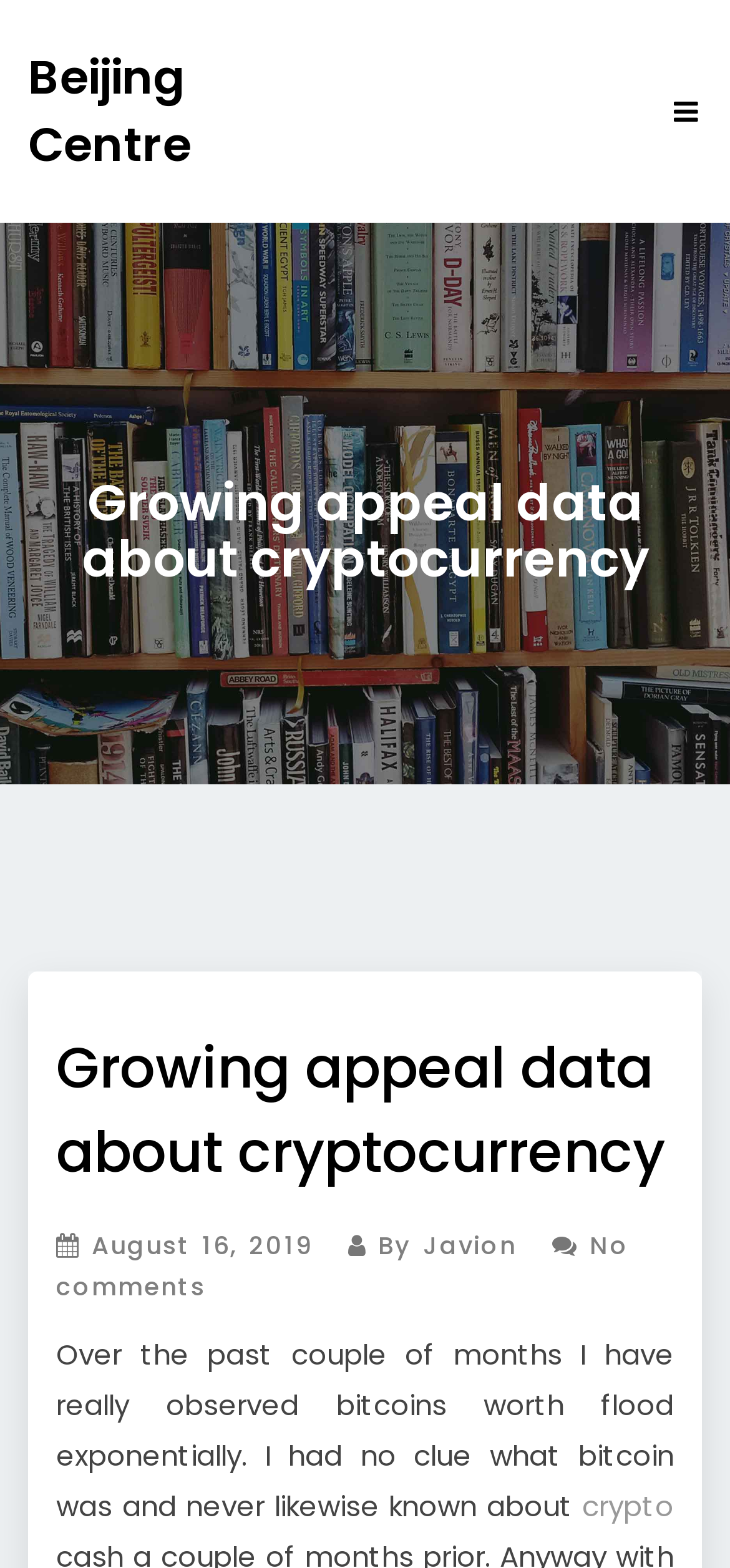What is the topic of the article?
Please provide a single word or phrase answer based on the image.

Cryptocurrency